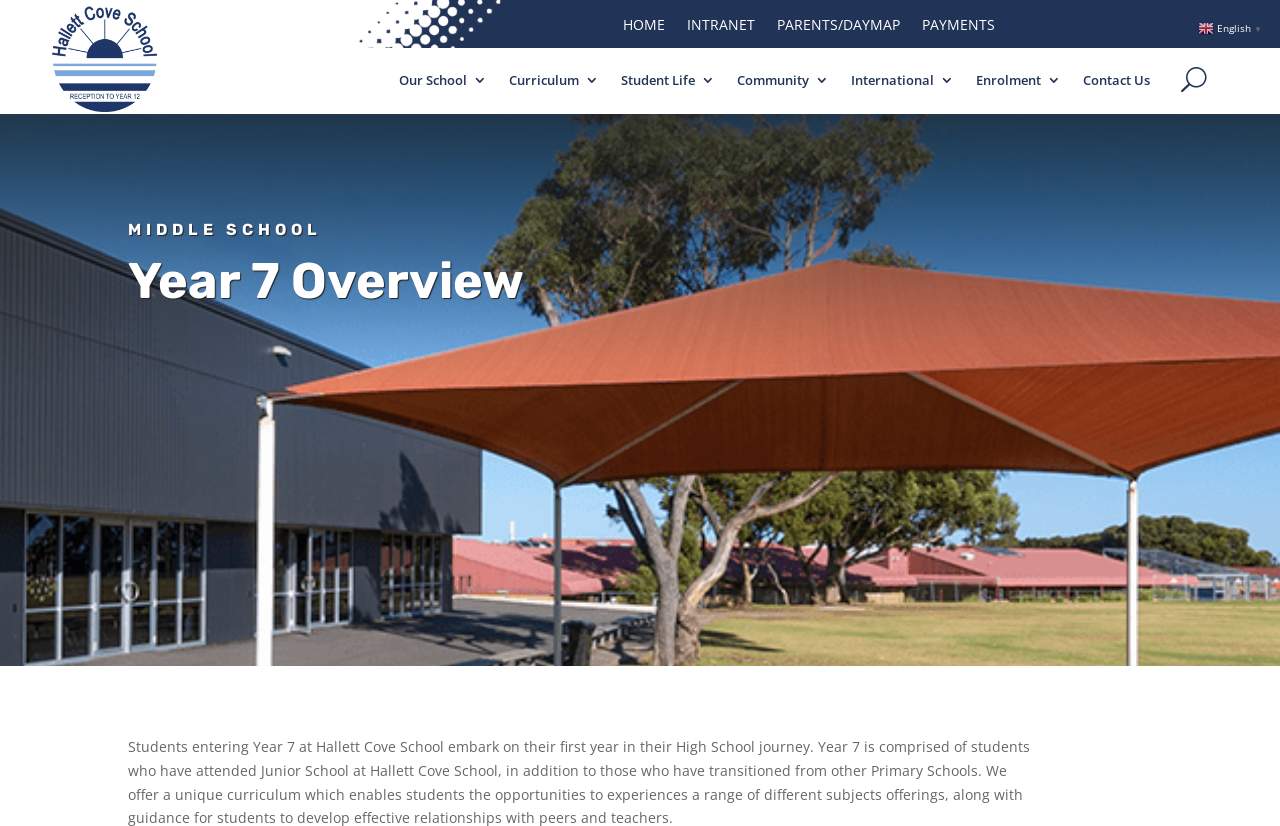Answer briefly with one word or phrase:
What is the last link on the top navigation bar?

Contact Us